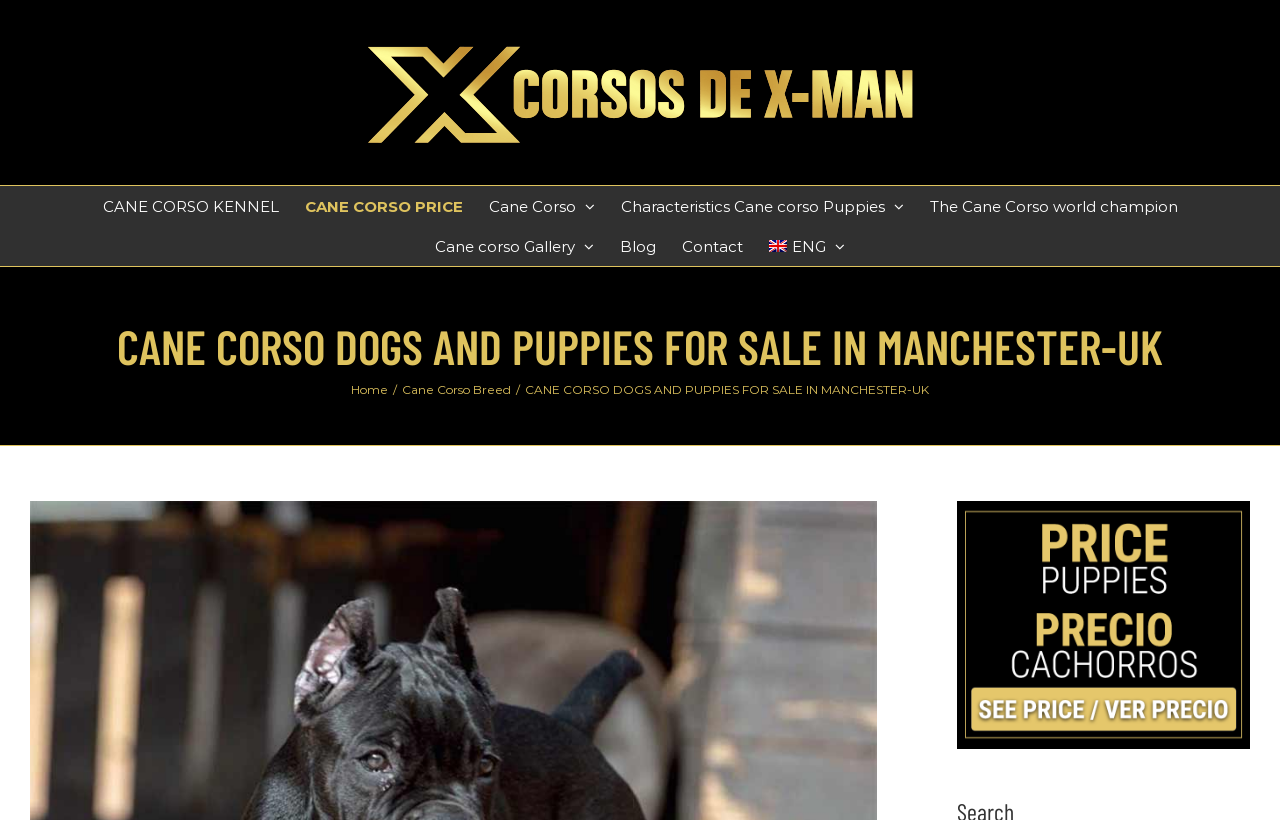Locate the bounding box of the user interface element based on this description: "Cane Corso".

[0.371, 0.227, 0.475, 0.276]